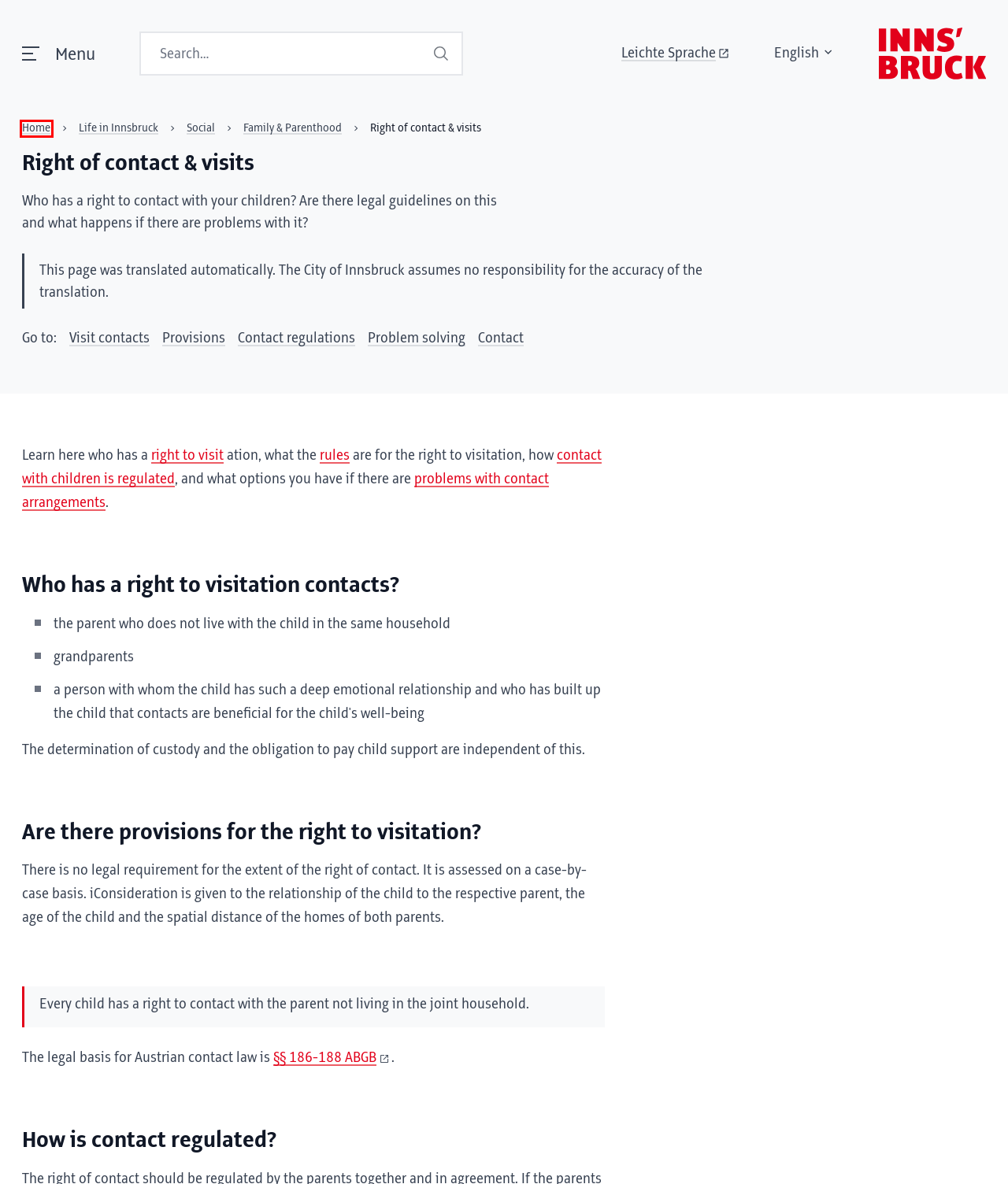You are presented with a screenshot of a webpage containing a red bounding box around an element. Determine which webpage description best describes the new webpage after clicking on the highlighted element. Here are the candidates:
A. City of Innsbruck
B. Declaration of accessibility - Stadt Innsbruck
C. Life in Innsbruck - Stadt Innsbruck
D. Family & Parenthood - Stadt Innsbruck
E. Imprint - Stadt Innsbruck
F. Social - Stadt Innsbruck
G. Bezirksgericht Innsbruck
H. Compliance - Stadt Innsbruck

A